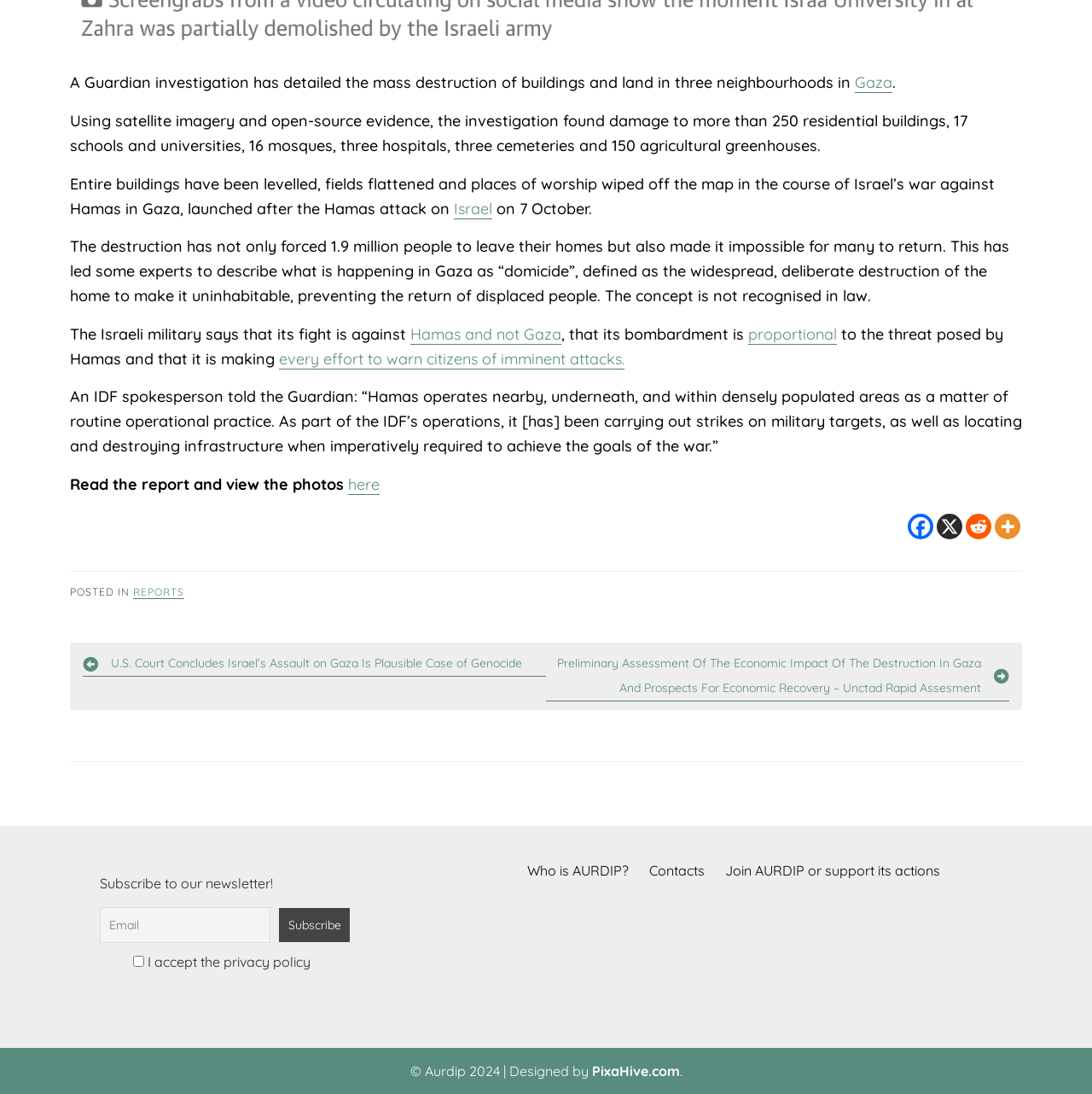Can you determine the bounding box coordinates of the area that needs to be clicked to fulfill the following instruction: "Visit Express Mold Services website"?

None